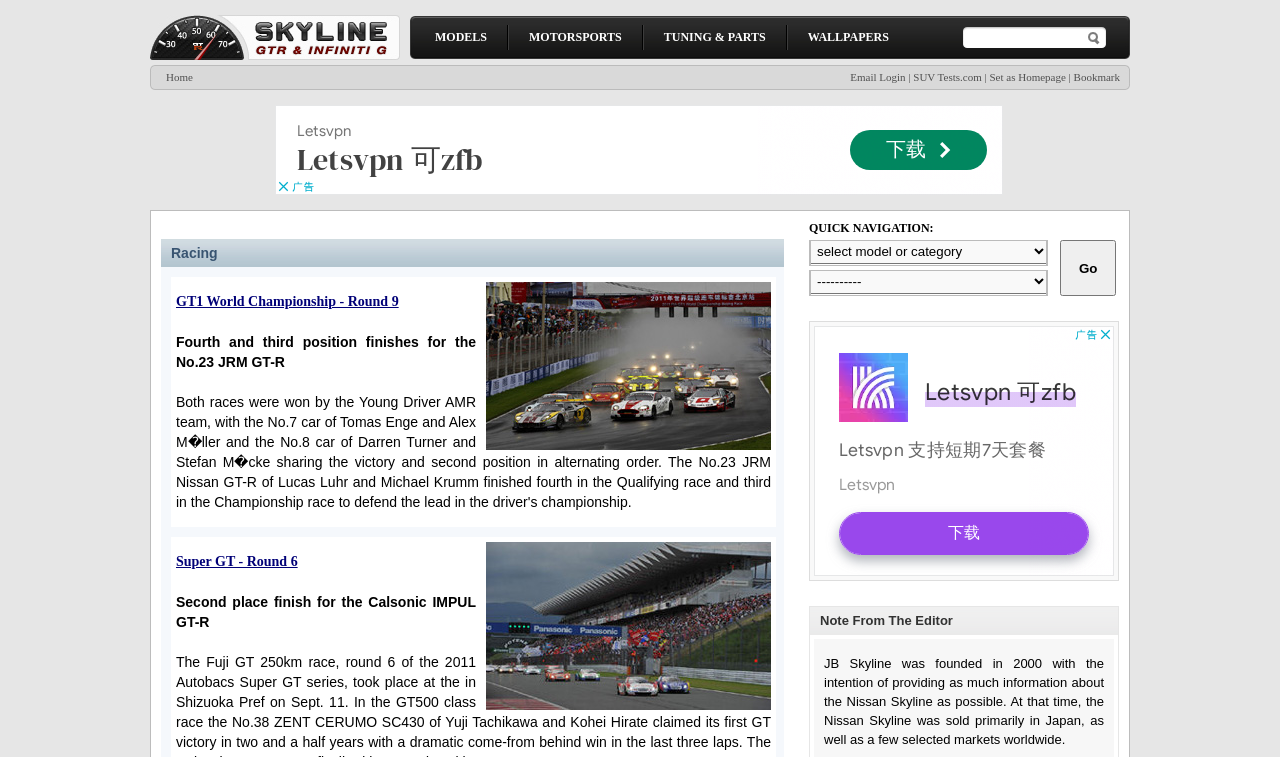What is the main topic of this webpage?
Based on the image, respond with a single word or phrase.

Nissan cars